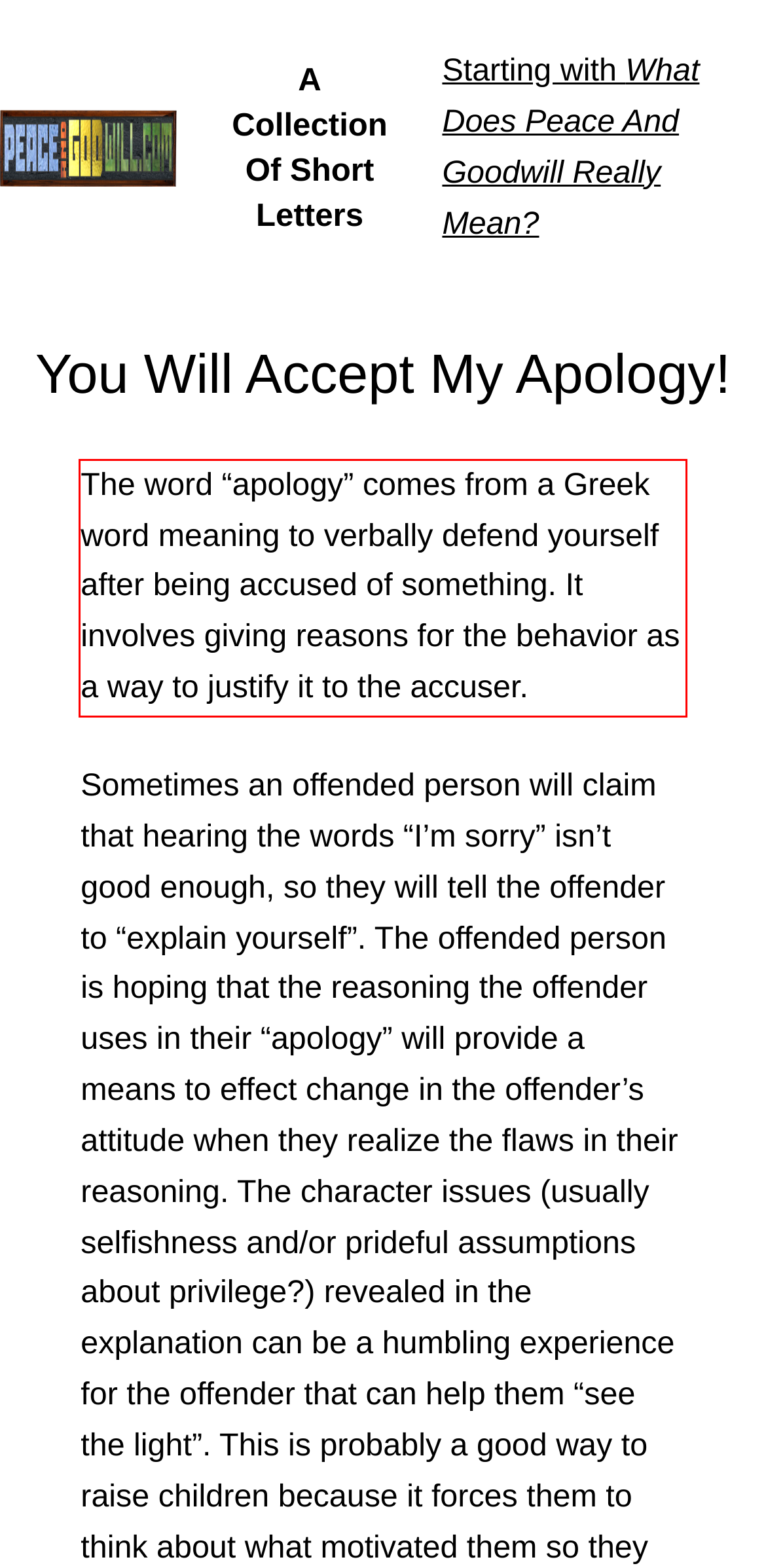Within the screenshot of the webpage, there is a red rectangle. Please recognize and generate the text content inside this red bounding box.

The word “apology” comes from a Greek word meaning to verbally defend yourself after being accused of something. It involves giving reasons for the behavior as a way to justify it to the accuser.